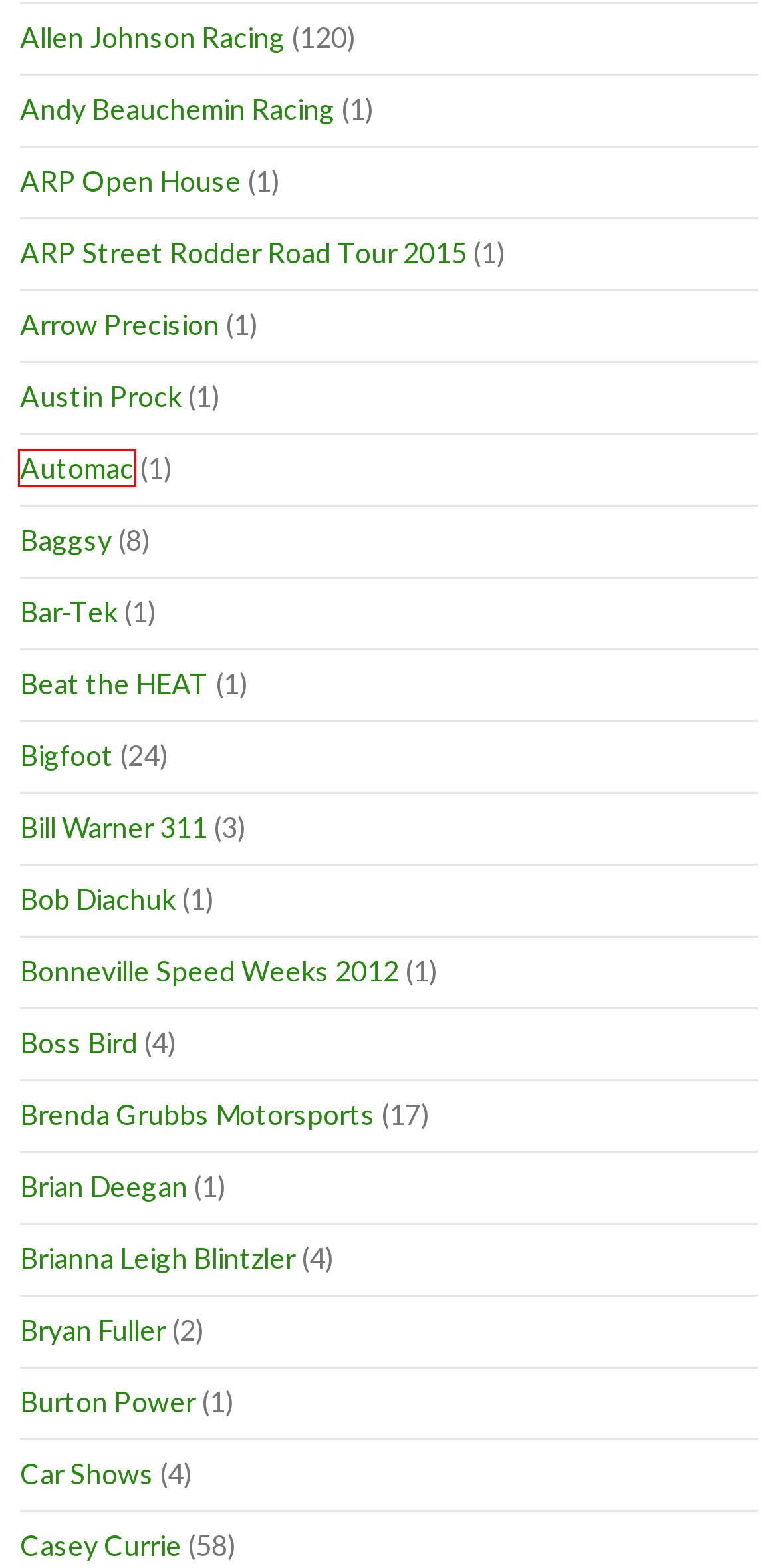Consider the screenshot of a webpage with a red bounding box and select the webpage description that best describes the new page that appears after clicking the element inside the red box. Here are the candidates:
A. Bryan Fuller | ARP Racing News
B. Andy Beauchemin Racing | ARP Racing News
C. Austin Prock | ARP Racing News
D. Beat the HEAT | ARP Racing News
E. Brian Deegan | ARP Racing News
F. ARP Open House | ARP Racing News
G. Car Shows | ARP Racing News
H. Automac | ARP Racing News

H